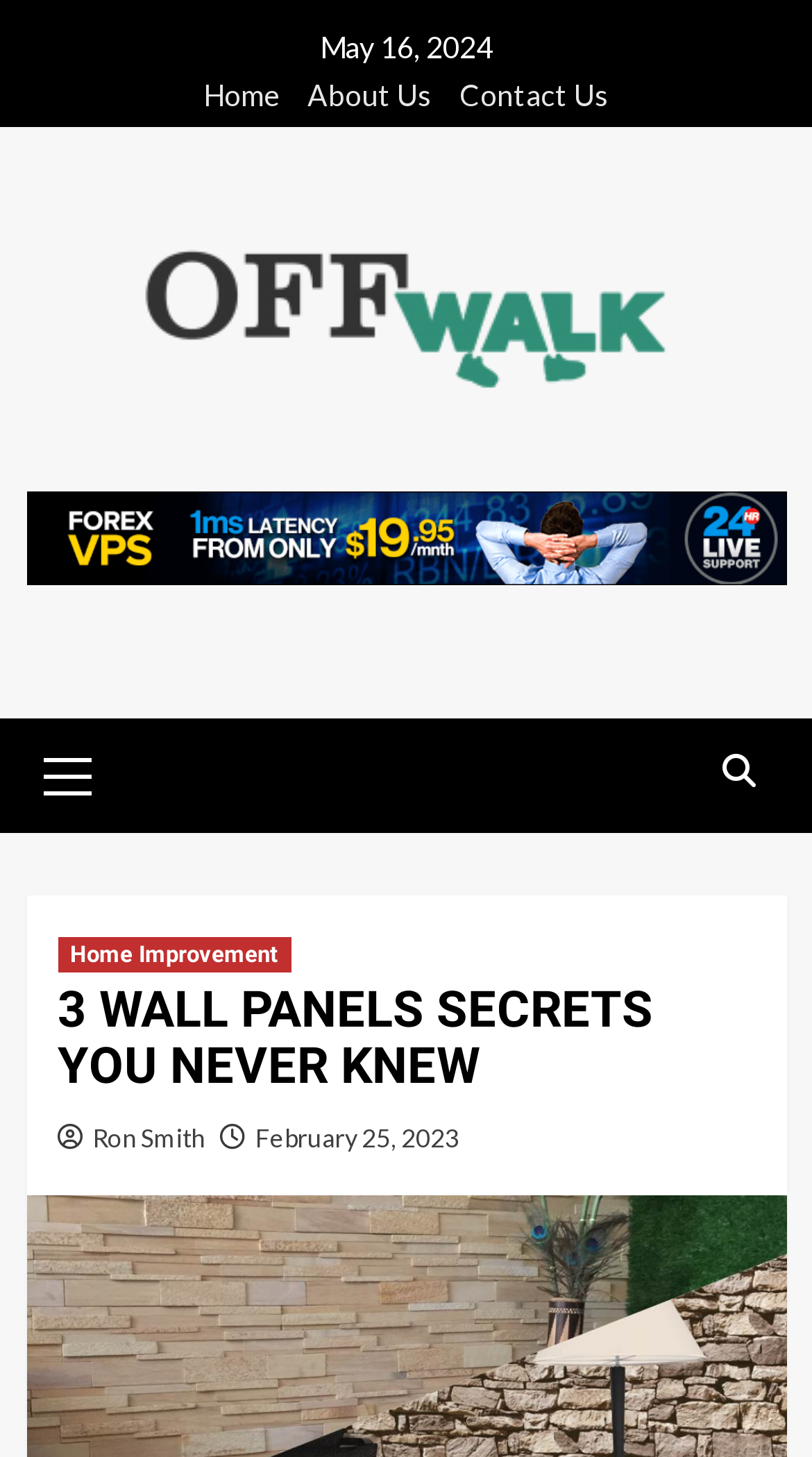Specify the bounding box coordinates of the area to click in order to execute this command: 'view primary menu'. The coordinates should consist of four float numbers ranging from 0 to 1, and should be formatted as [left, top, right, bottom].

[0.032, 0.493, 0.135, 0.565]